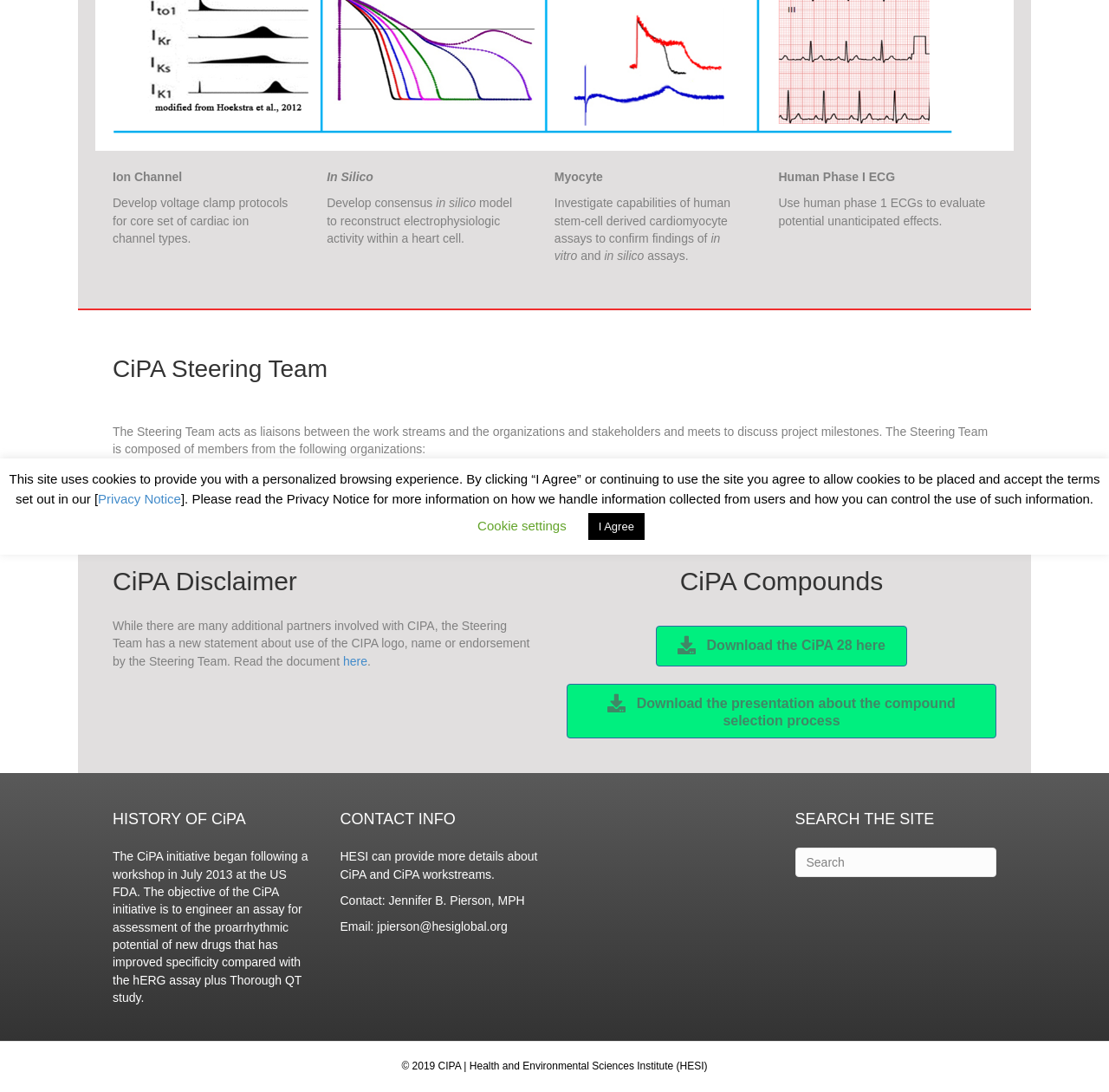Give the bounding box coordinates for the element described by: "HESI".

[0.13, 0.429, 0.156, 0.442]